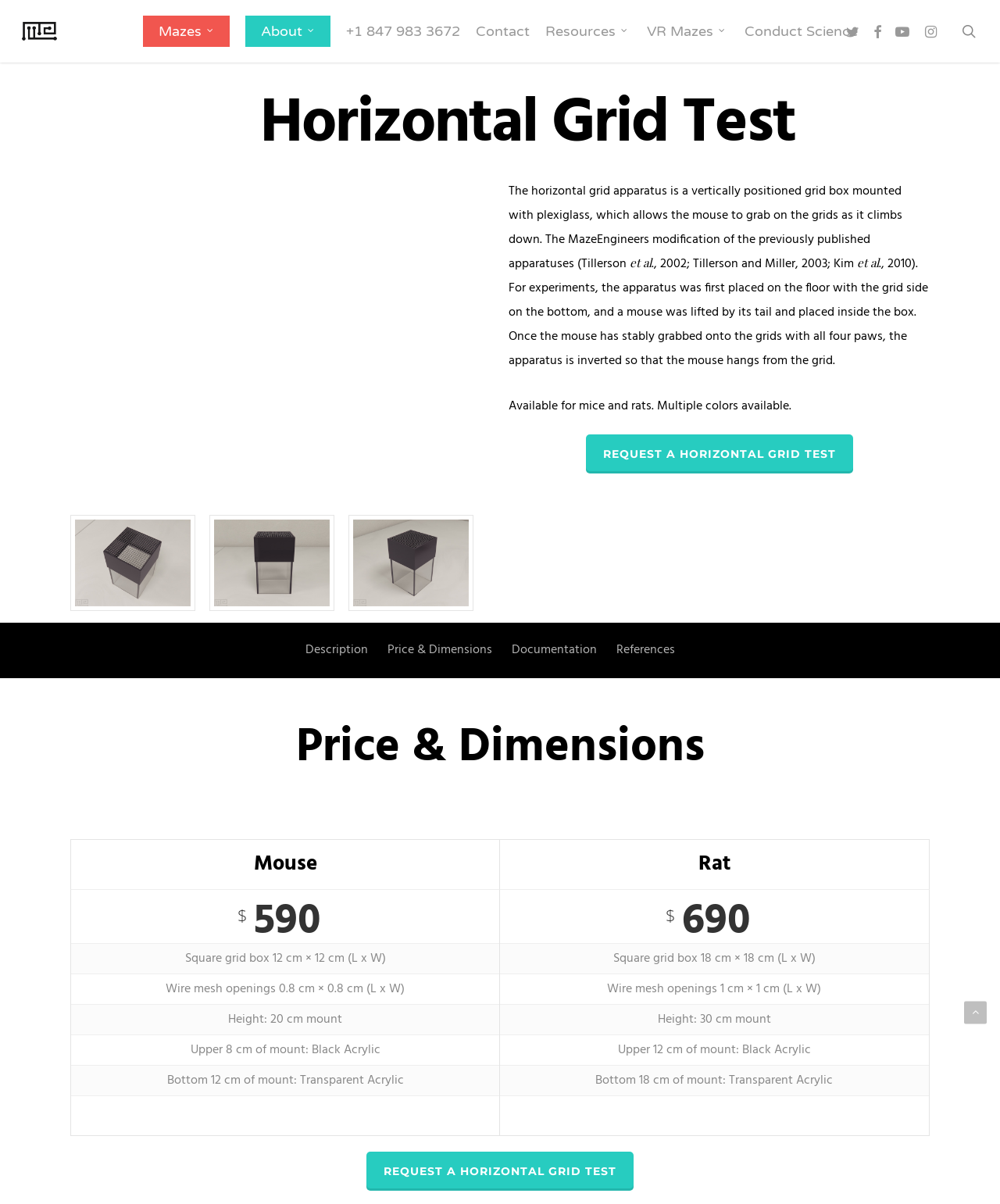What is the purpose of the Horizontal Grid Test?
Analyze the screenshot and provide a detailed answer to the question.

Based on the webpage content, the Horizontal Grid Test is designed for the studying of neuromuscular strength and coordination in rodents, which is evident from the description of the apparatus and its usage.